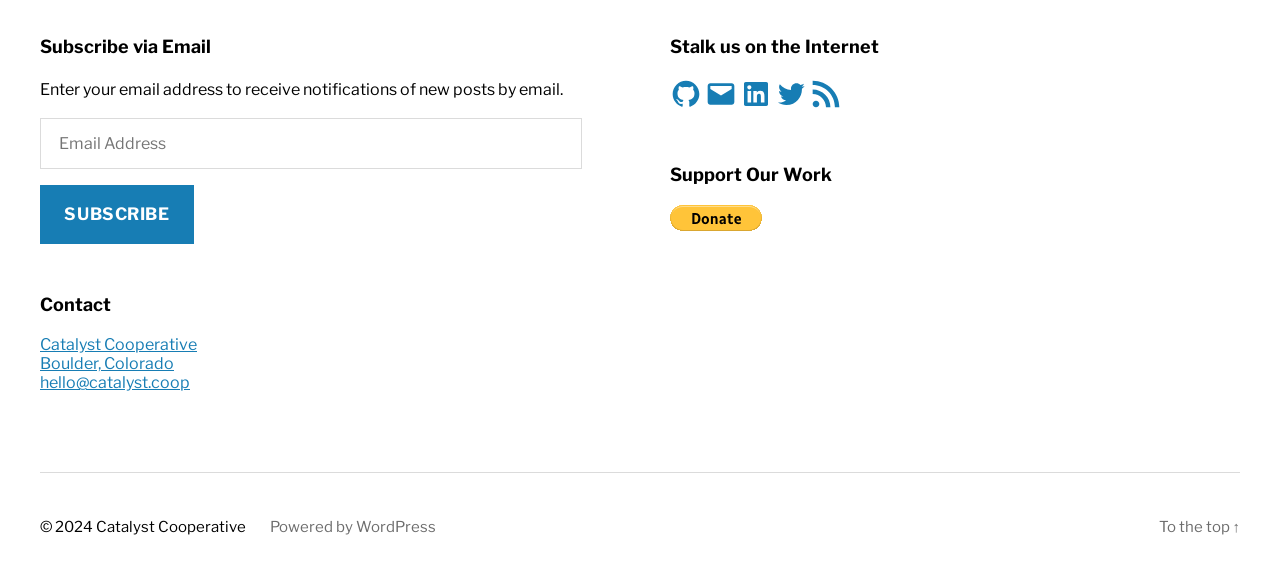Locate the bounding box coordinates of the element you need to click to accomplish the task described by this instruction: "Contact us".

[0.031, 0.504, 0.477, 0.541]